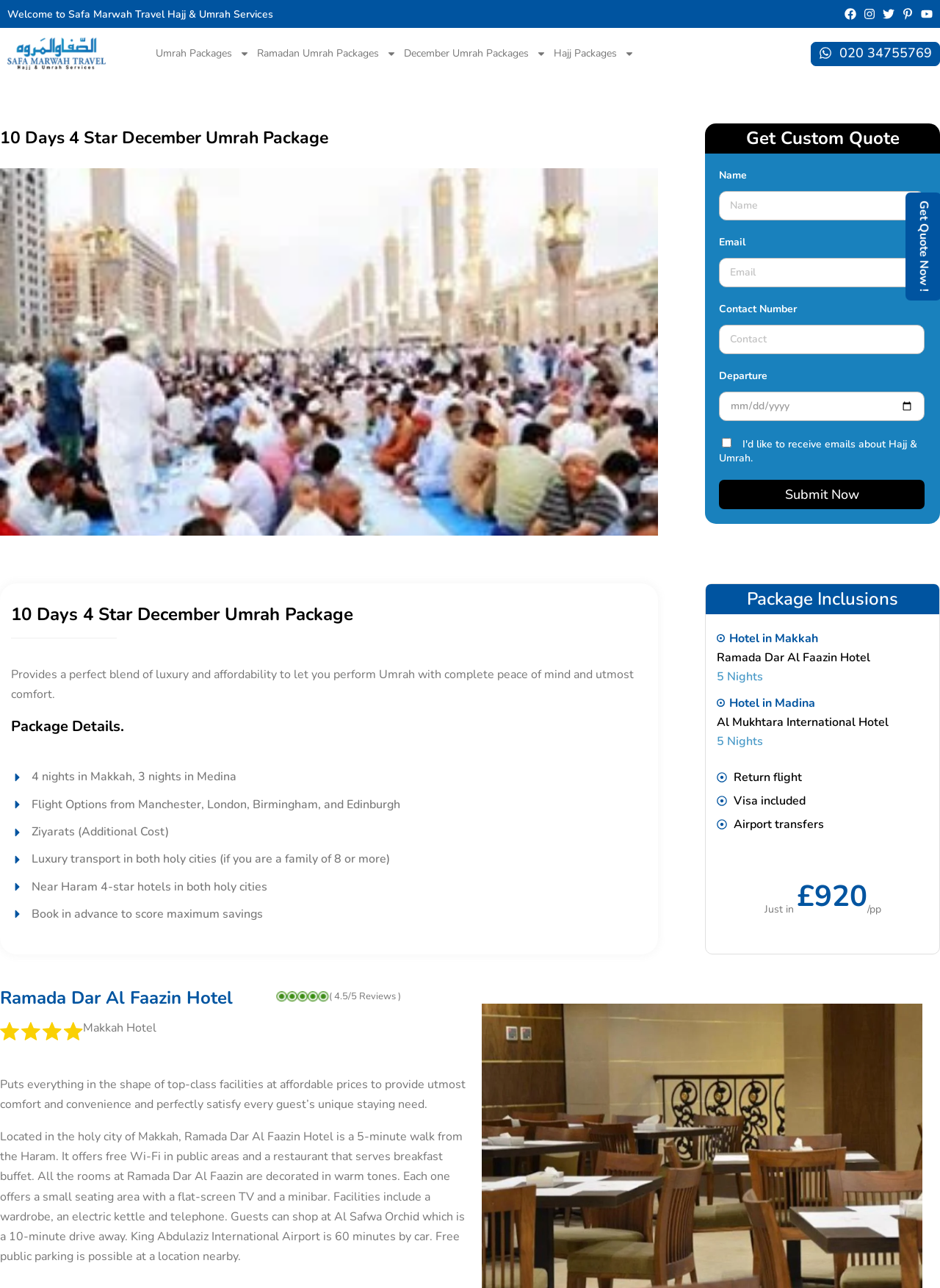What is the distance from the hotel to the Haram?
Look at the image and answer with only one word or phrase.

5-minute walk